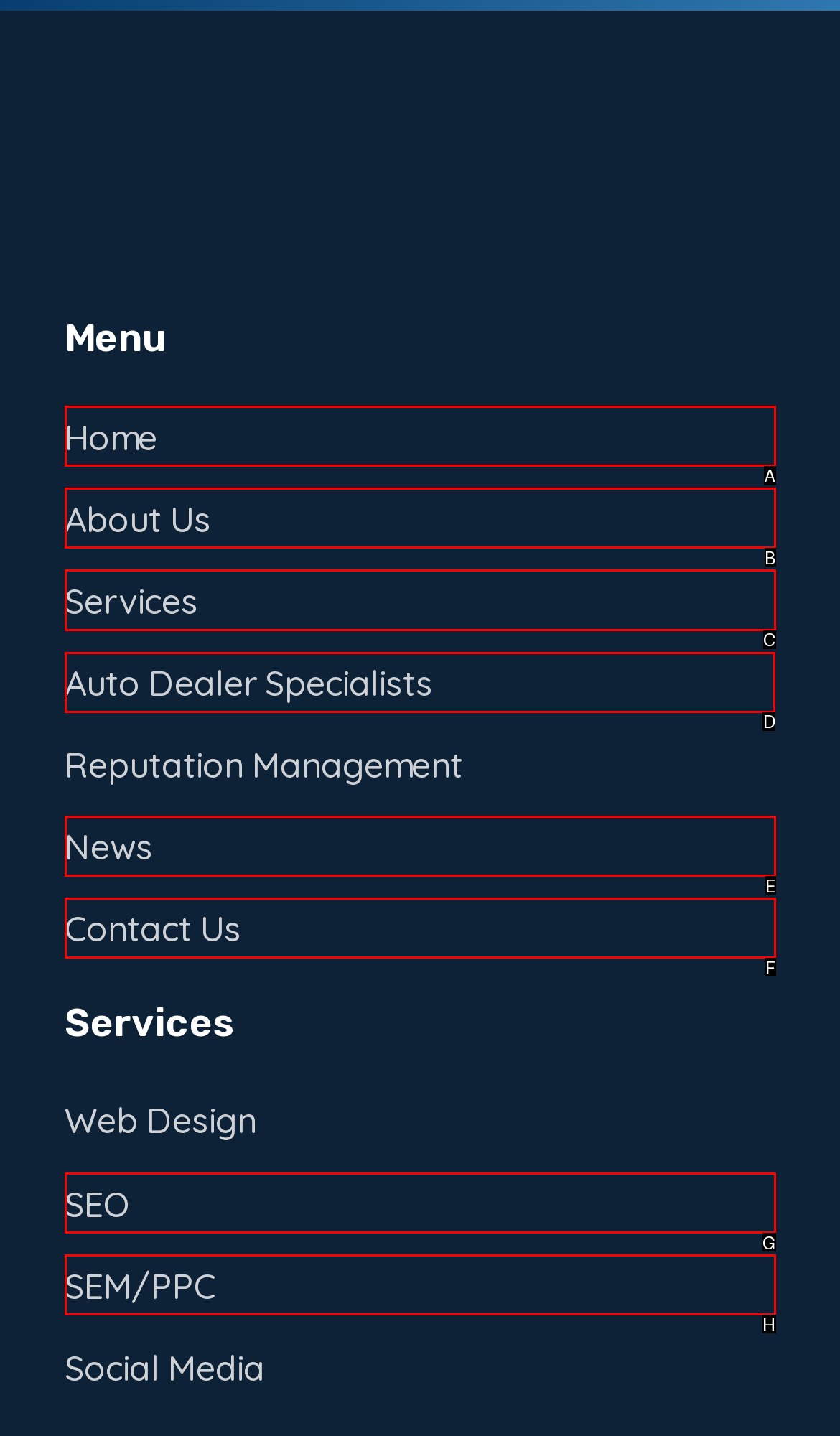Given the task: view auto dealer services, point out the letter of the appropriate UI element from the marked options in the screenshot.

D